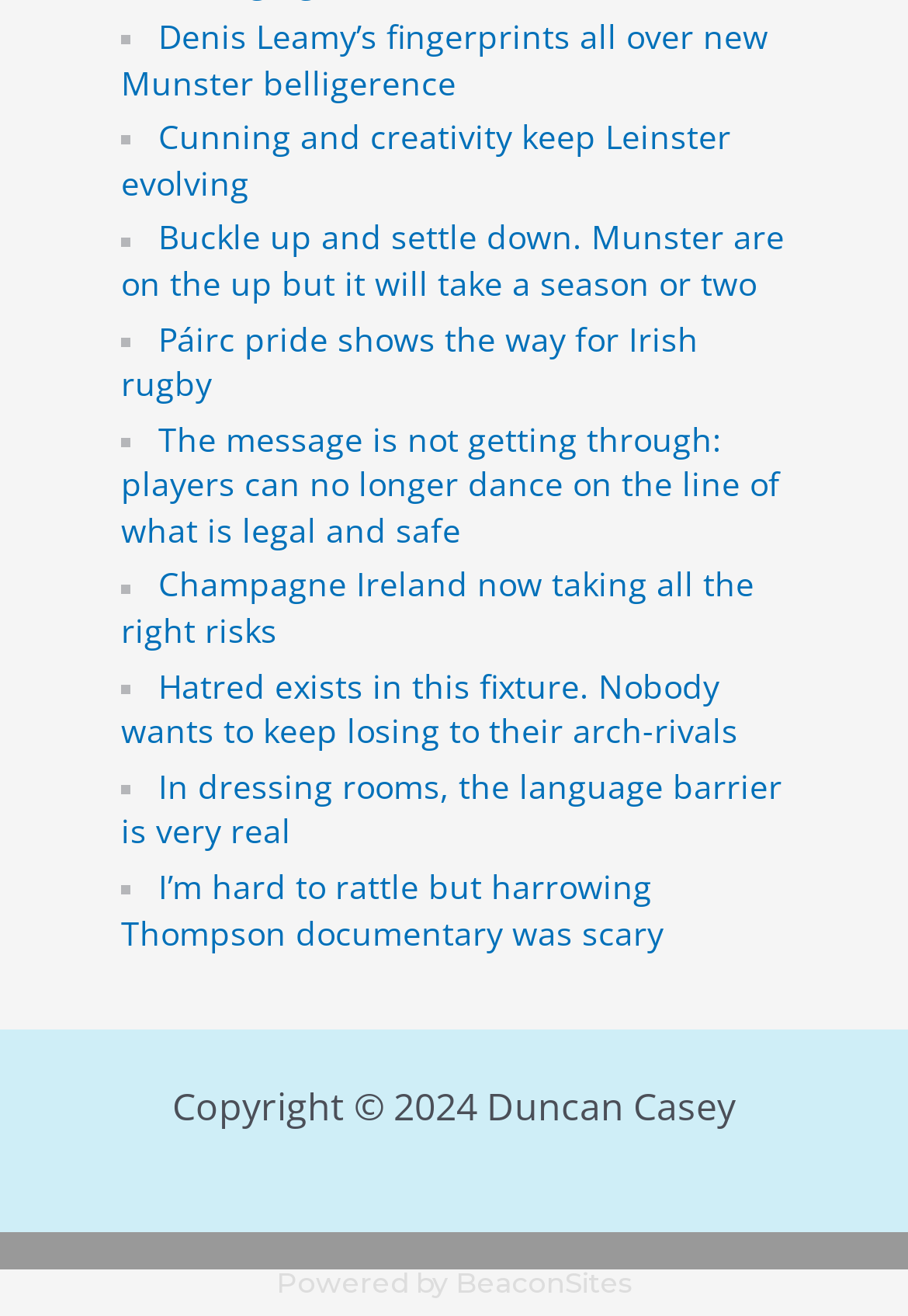Determine the bounding box coordinates of the clickable region to execute the instruction: "Search for something". The coordinates should be four float numbers between 0 and 1, denoted as [left, top, right, bottom].

None